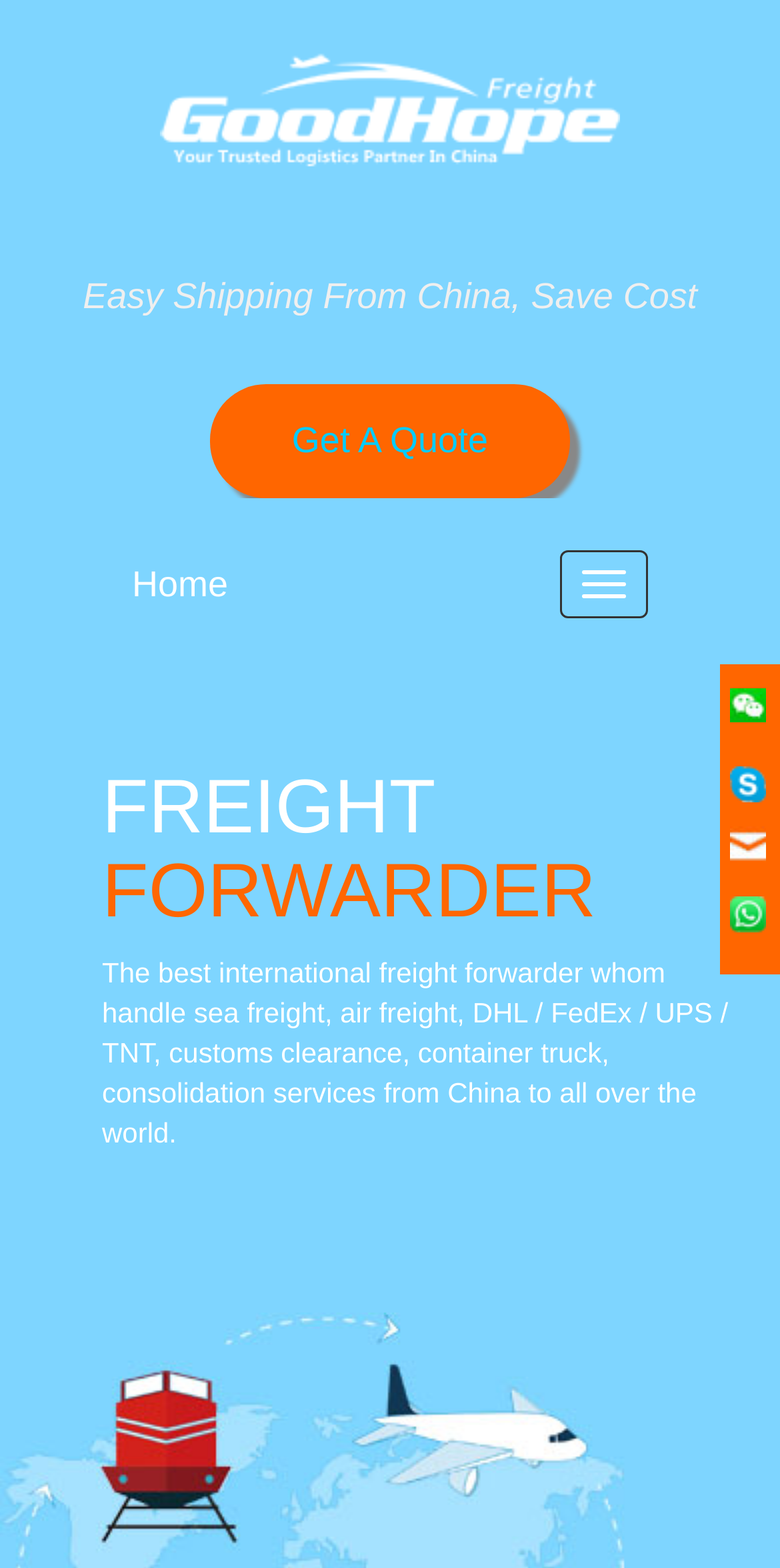What is the target region for shipping services?
Based on the screenshot, provide your answer in one word or phrase.

Global